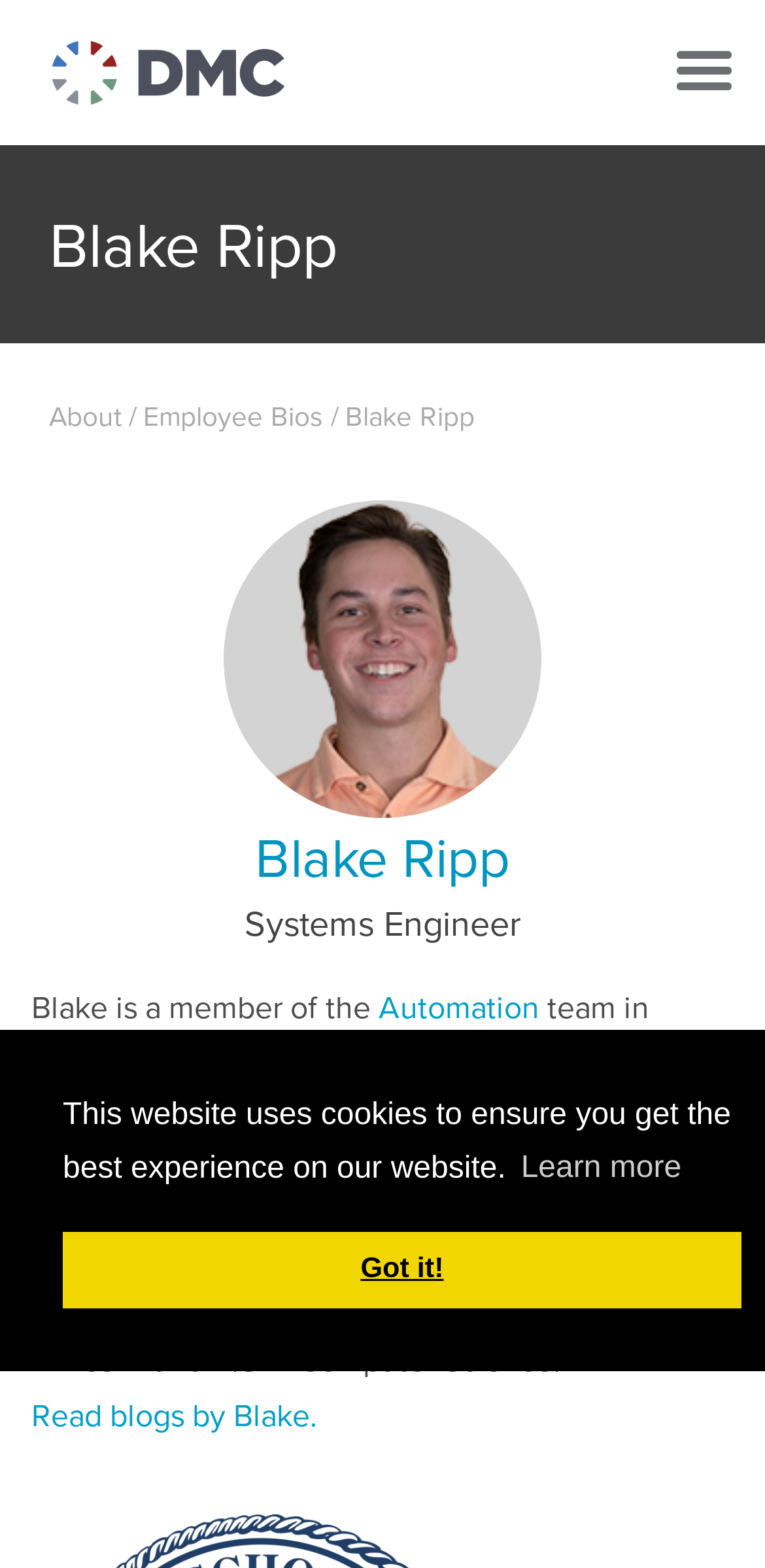Identify the bounding box coordinates of the region I need to click to complete this instruction: "View Employee Bios".

[0.187, 0.253, 0.423, 0.279]